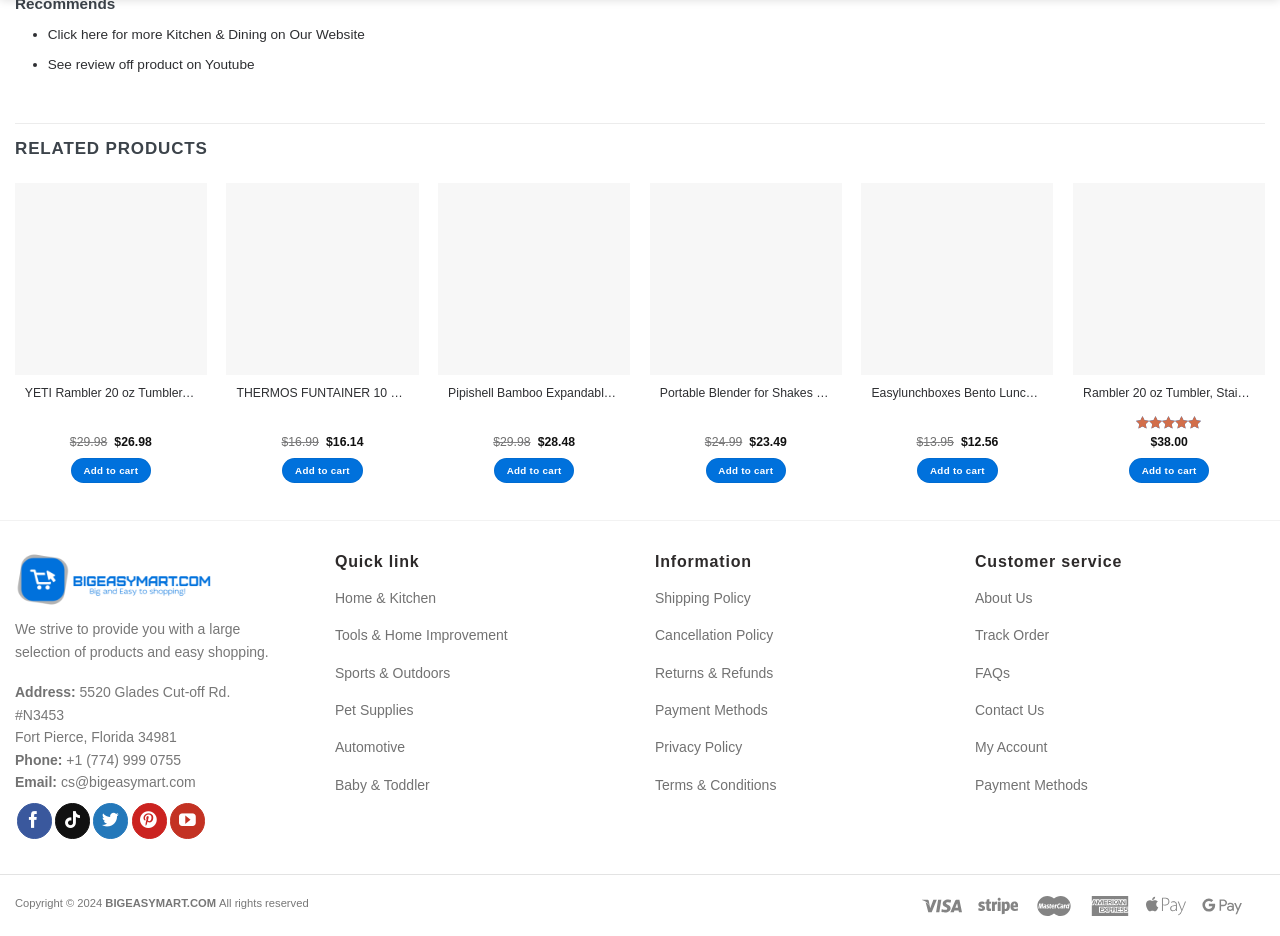Using the format (top-left x, top-left y, bottom-right x, bottom-right y), provide the bounding box coordinates for the described UI element. All values should be floating point numbers between 0 and 1: Home & Kitchen

[0.262, 0.627, 0.341, 0.651]